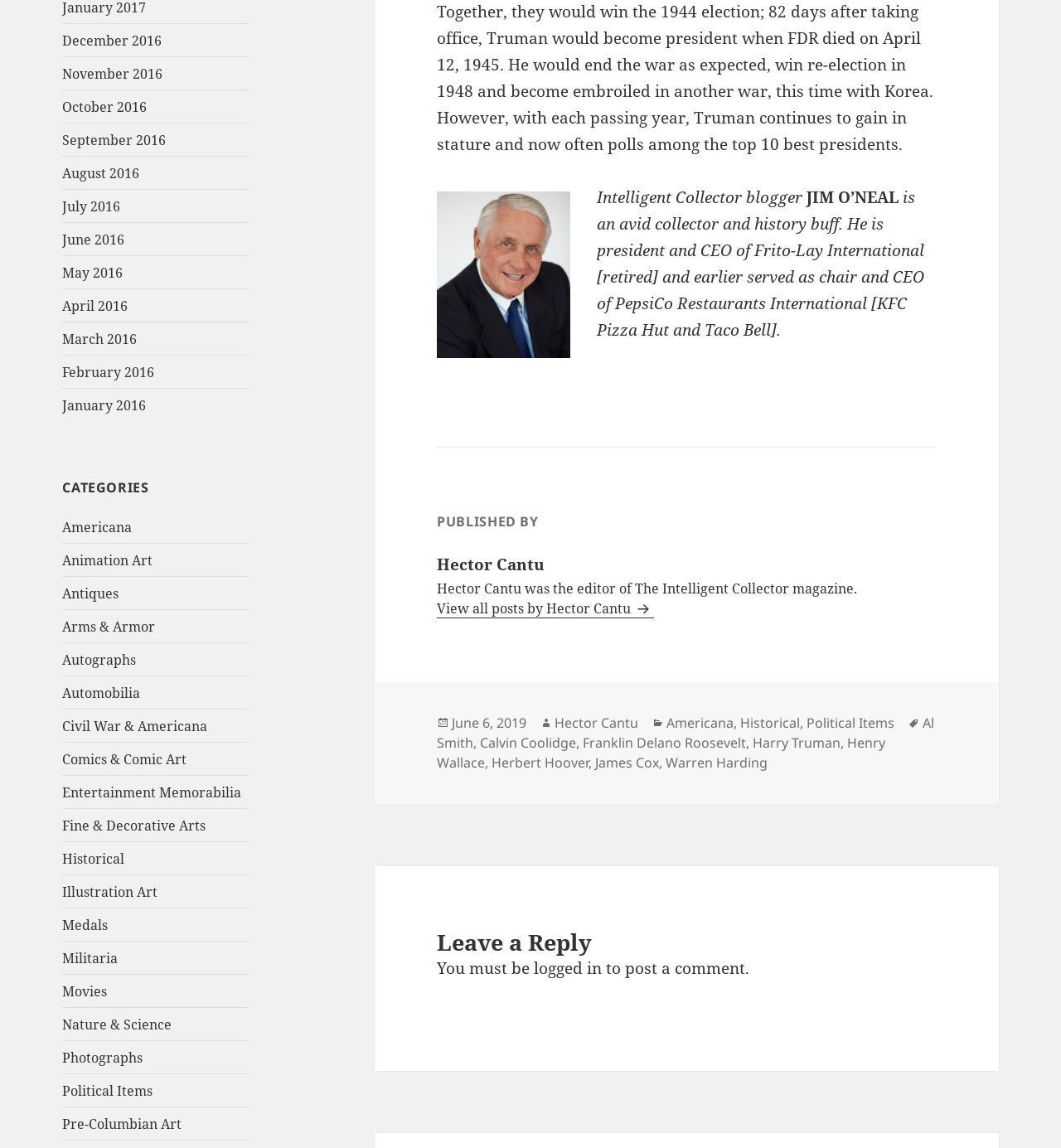What are the categories of collector items?
Relying on the image, give a concise answer in one word or a brief phrase.

Americana, Animation Art, etc.